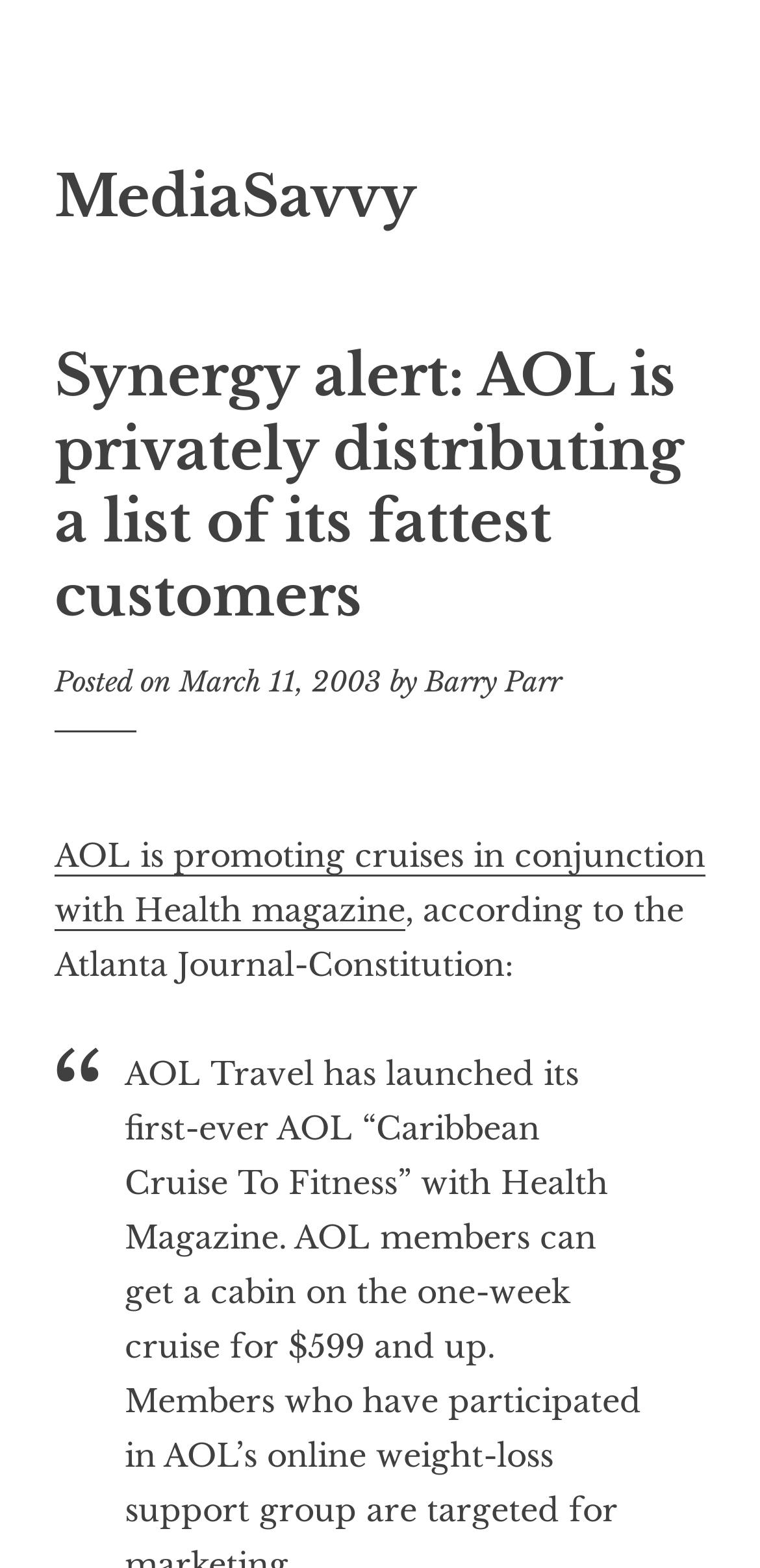Give a one-word or short phrase answer to this question: 
What is the name of the website?

MediaSavvy